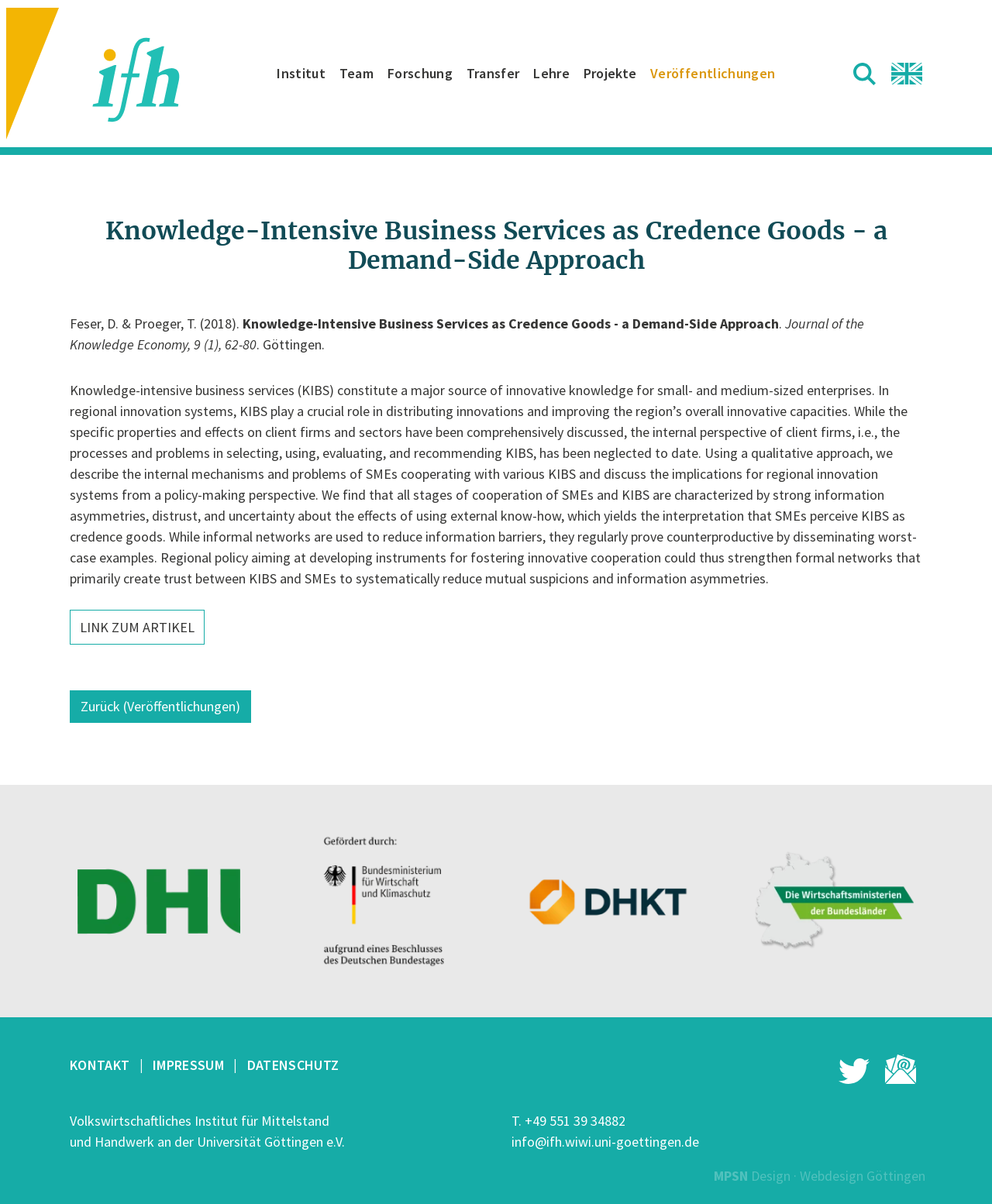Pinpoint the bounding box coordinates of the clickable element to carry out the following instruction: "Follow the ifh Göttingen on Twitter."

[0.845, 0.879, 0.877, 0.9]